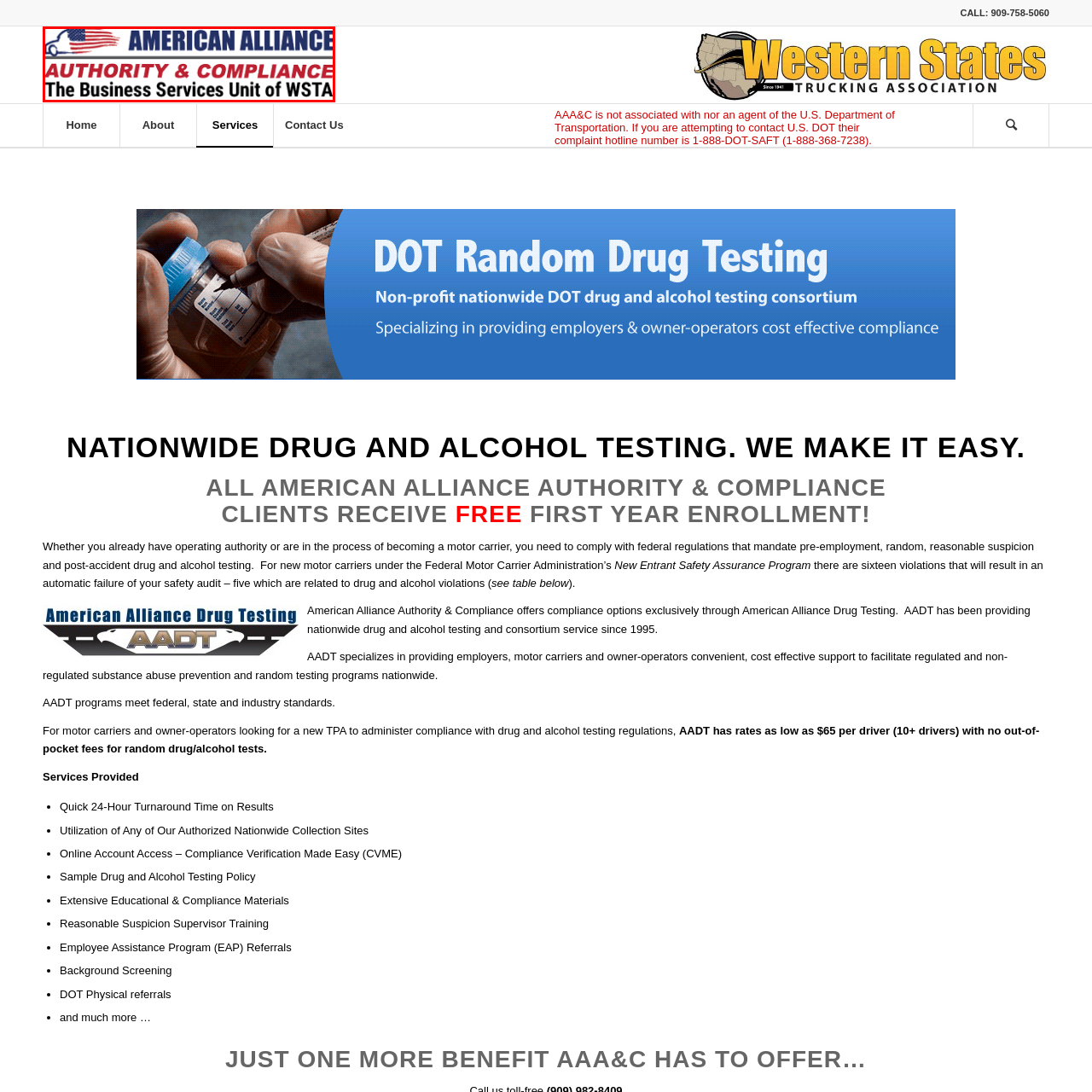Create a detailed narrative describing the image bounded by the red box.

The image displays the logo and branding for "American Alliance Authority & Compliance," which is identified as the business services unit of the WSTA (Washington State Trucking Association). The text emphasizes the commitment to providing essential compliance services, particularly in the context of transportation regulations. The logo incorporates elements reflecting the American flag, symbolizing patriotism and trust, alongside a graphic of a vehicle, reinforcing its connection to the trucking and transportation industry. This visual representation underscores the organization's focus on facilitating compliance for motor carriers and ensuring adherence to regulatory standards.